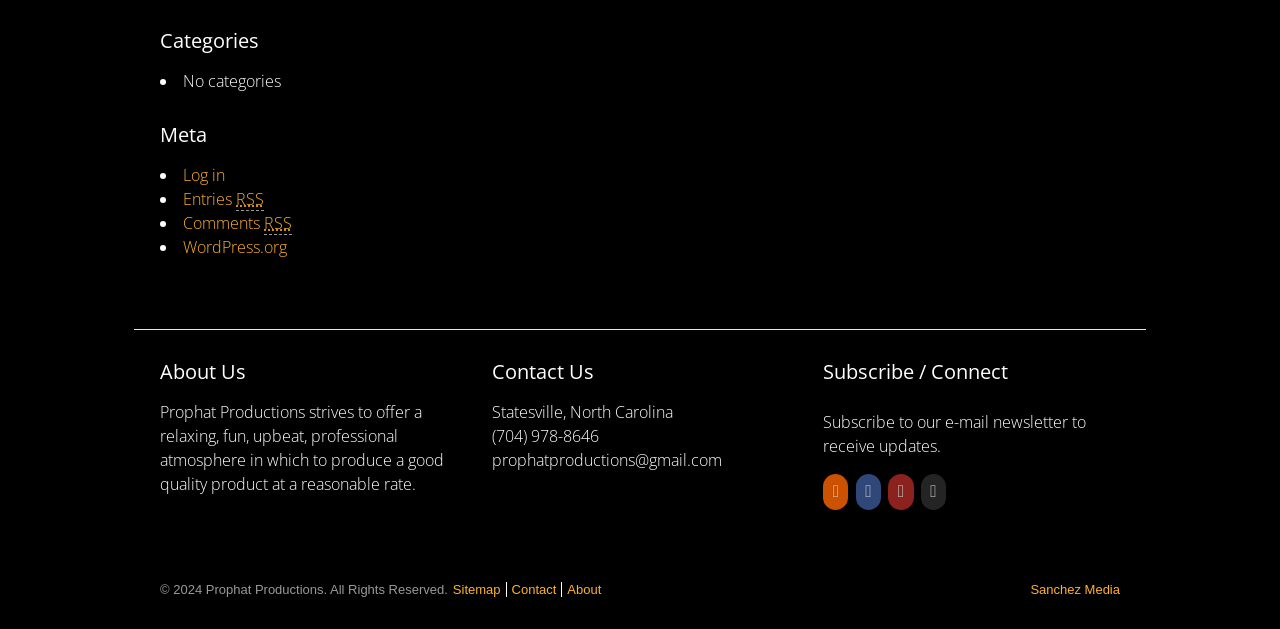Predict the bounding box of the UI element based on the description: "Mystery Themes". The coordinates should be four float numbers between 0 and 1, formatted as [left, top, right, bottom].

None